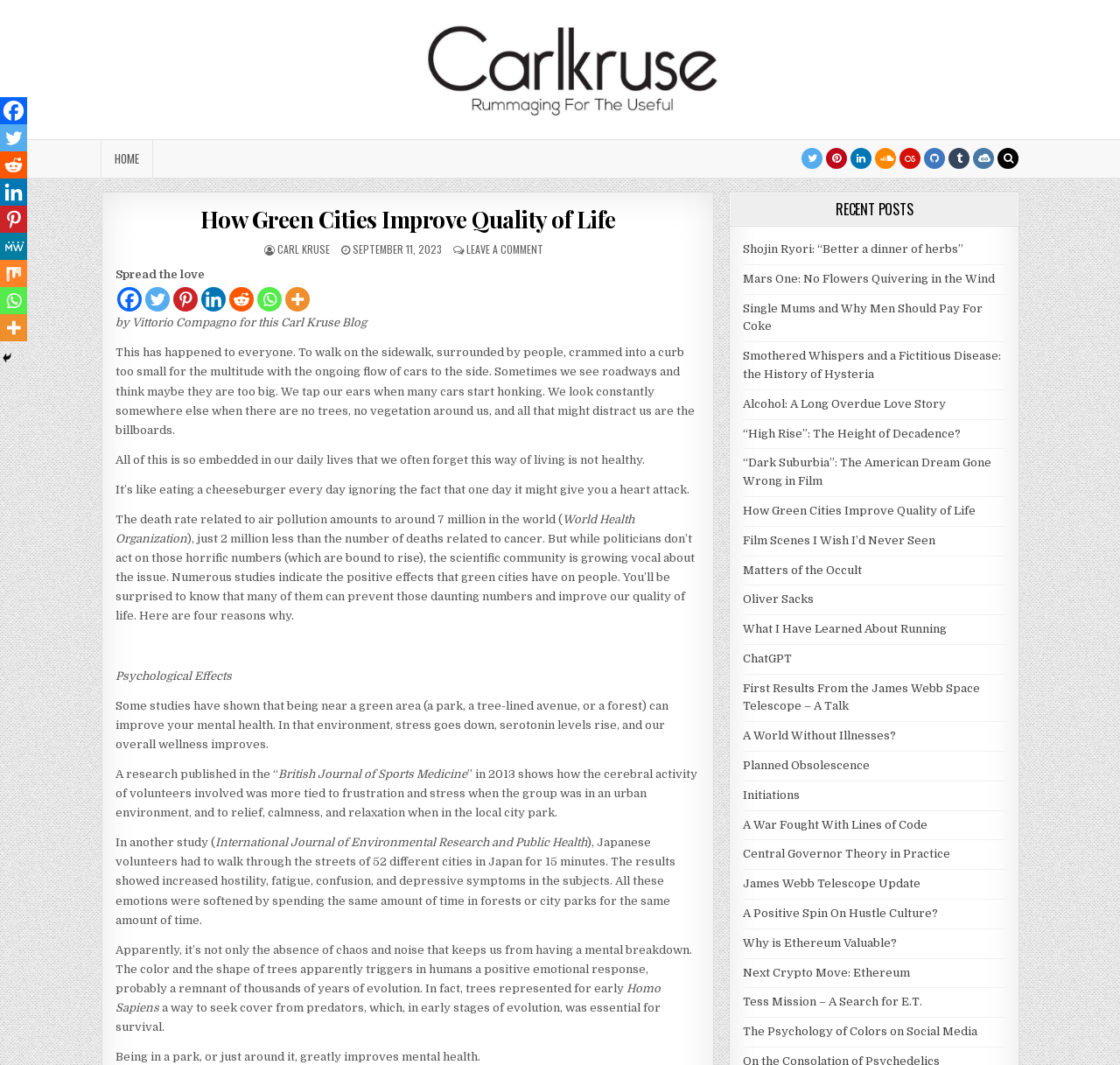How many recent posts are listed?
Offer a detailed and exhaustive answer to the question.

I counted the number of recent posts listed by looking at the links 'Shojin Ryori: “Better a dinner of herbs”', 'Mars One: No Flowers Quivering in the Wind', ..., 'Initiations'. There are 16 recent posts listed in total.